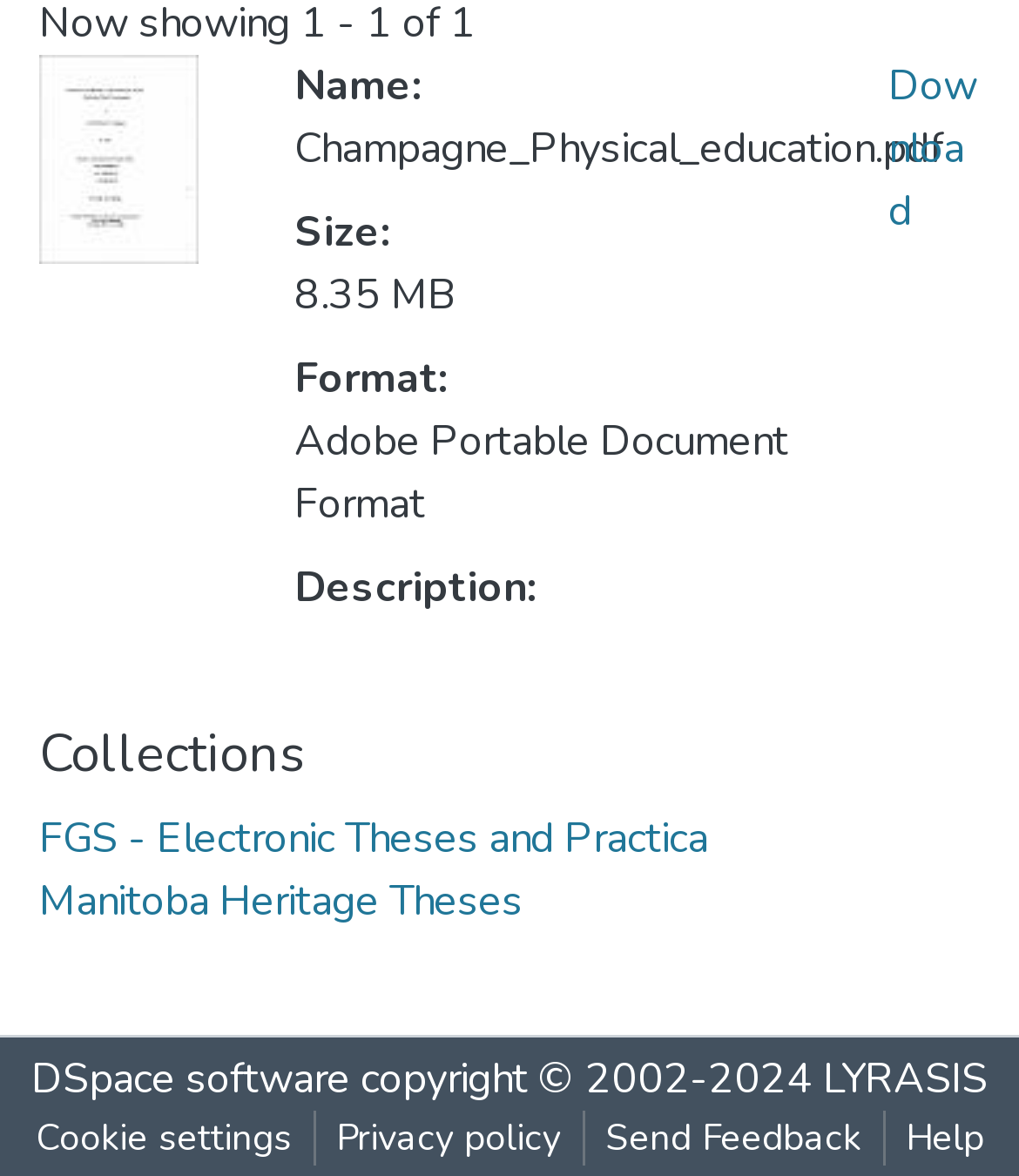What is the name of the file? Observe the screenshot and provide a one-word or short phrase answer.

Champagne_Physical_education.pdf